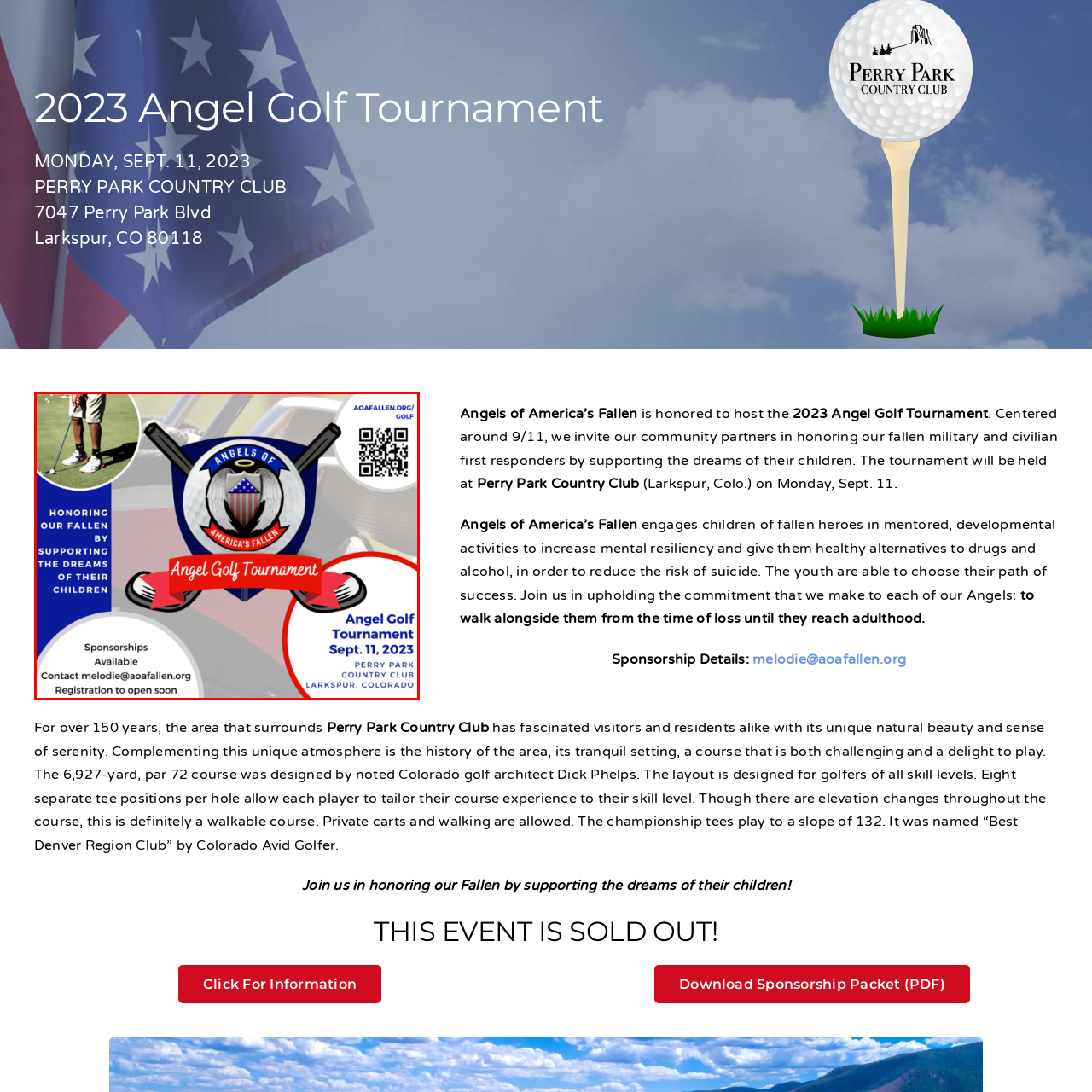Describe in detail the visual elements within the red-lined box.

This promotional flyer for the "2023 Angel Golf Tournament" features a prominent logo that symbolizes the mission of "Angels of America’s Fallen." The vibrant blue and red color scheme is accented by golf imagery, including crossed clubs, which adds a festive touch to the design. The top of the flyer highlights the event title, "Angel Golf Tournament," and emphasizes the cause of honoring fallen heroes by supporting their children's dreams.

The event is scheduled for September 11, 2023, at the Perry Park Country Club in Larkspur, Colorado. Additional details indicate that sponsorship opportunities are available, along with a contact email for inquiries. A QR code provides quick access to further information. The overall design conveys a sense of community and remembrance, appealing to participants who wish to engage in an uplifting and meaningful activity.